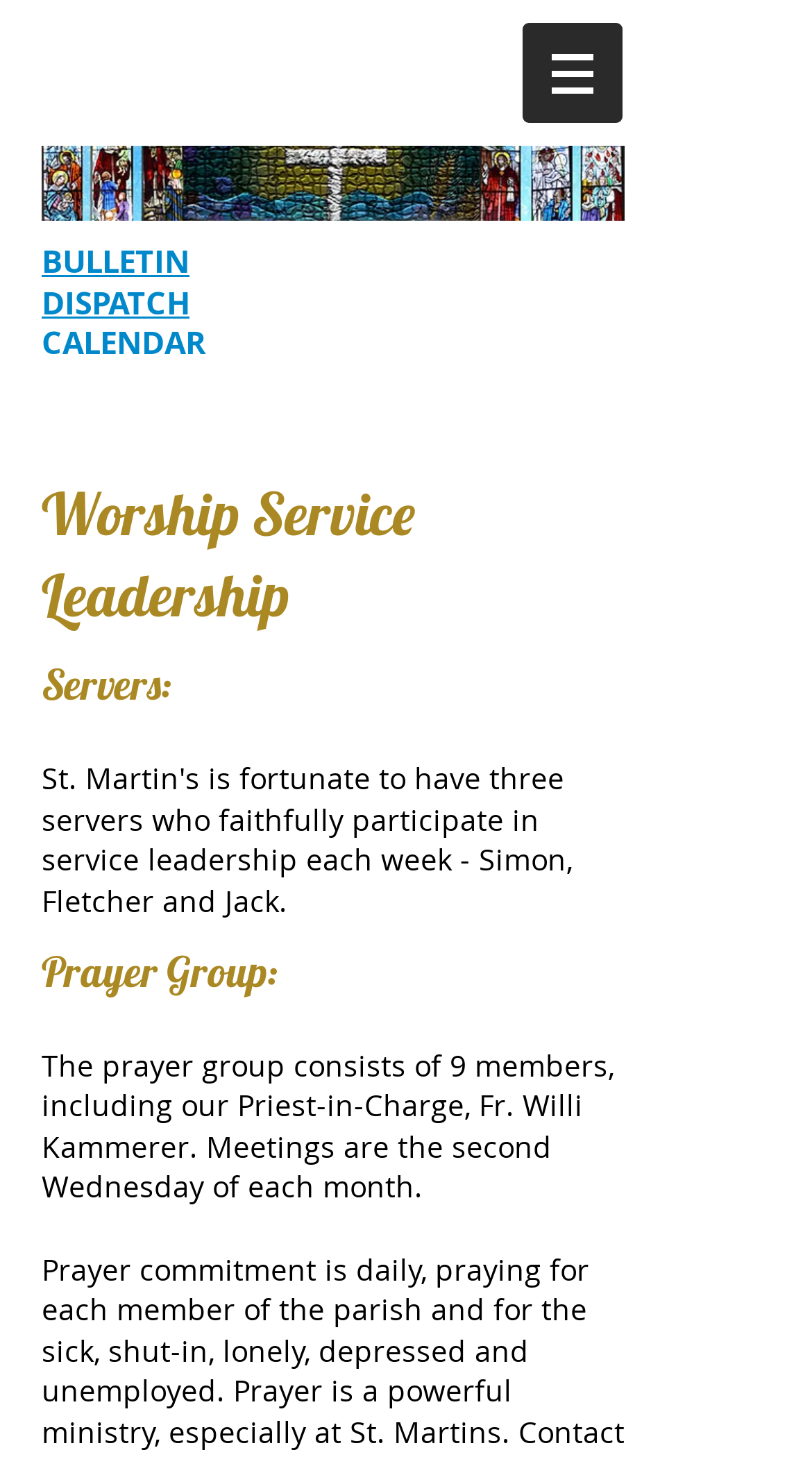Answer the question in a single word or phrase:
What is the image above the navigation section?

bannerstained.jpg